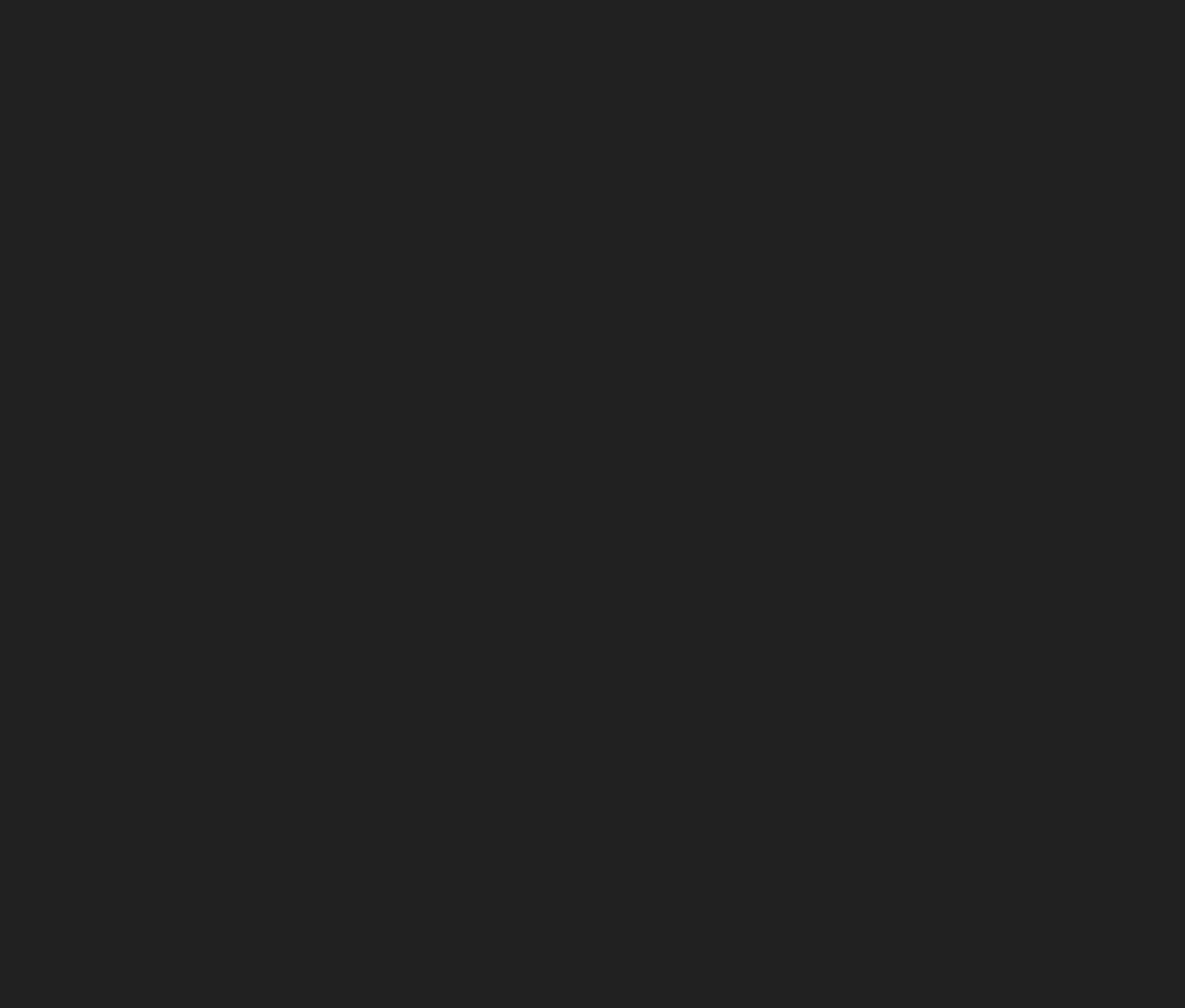What is the phone number at the bottom of the webpage?
Using the screenshot, give a one-word or short phrase answer.

250-550-6077